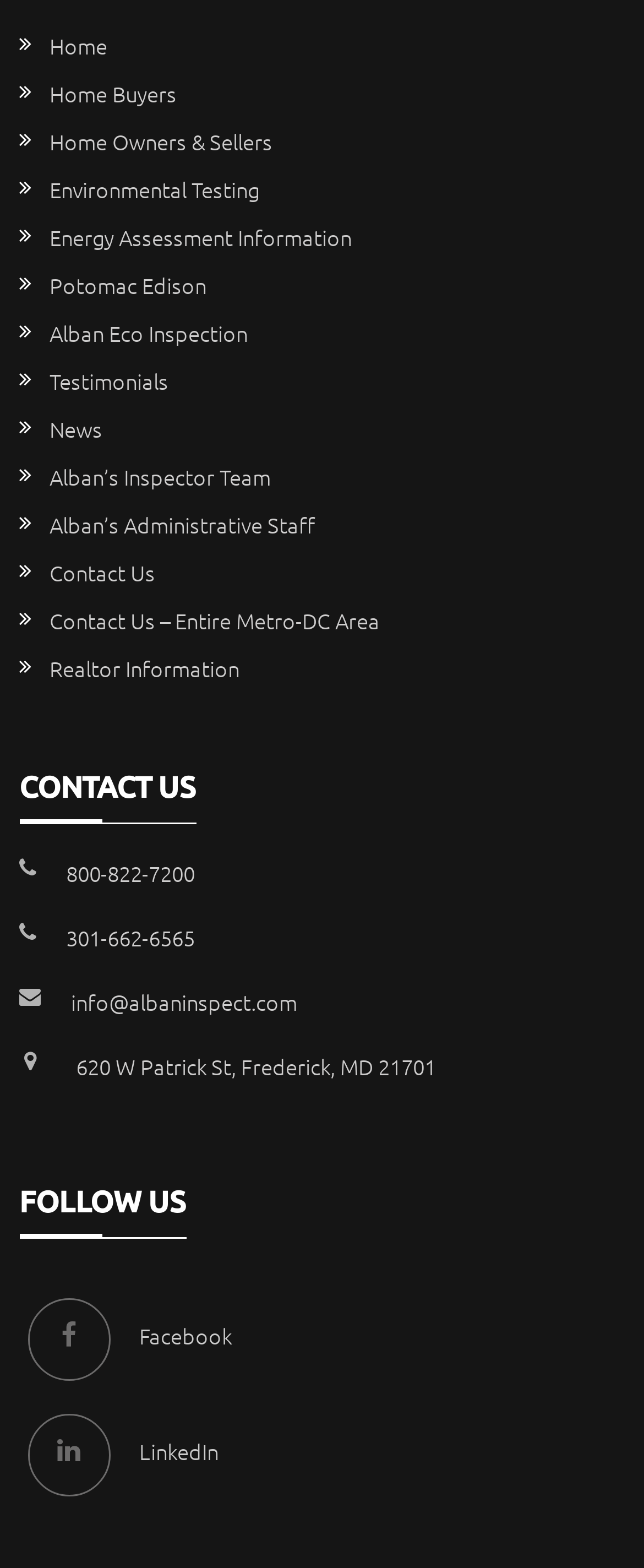Could you provide the bounding box coordinates for the portion of the screen to click to complete this instruction: "View 'Customised Polo Tshirts With Logo Printed'"?

None